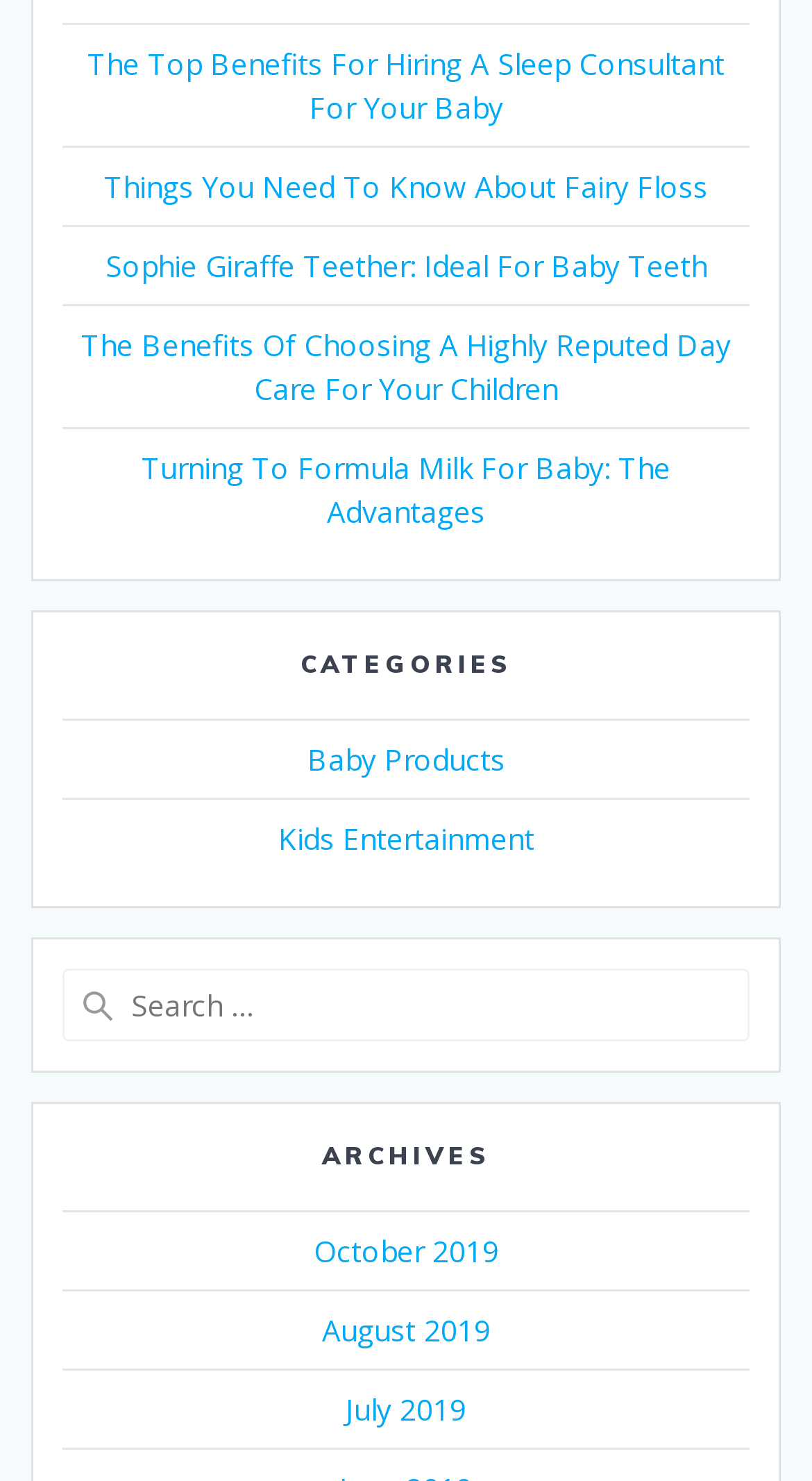What is the topic of the second article link?
Refer to the image and provide a one-word or short phrase answer.

Fairy Floss